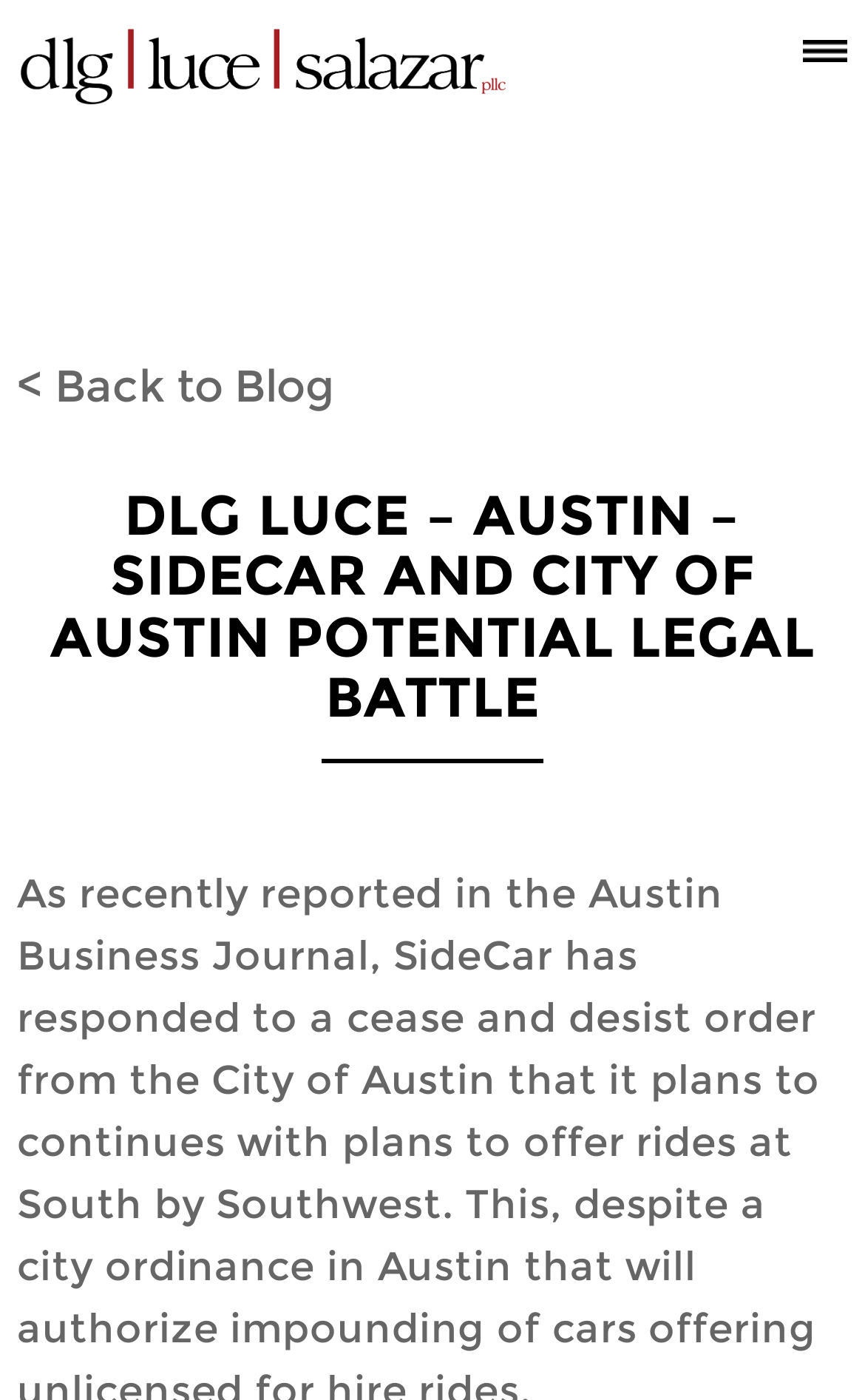Identify the bounding box coordinates for the UI element described as follows: Who we are. Use the format (top-left x, top-left y, bottom-right x, bottom-right y) and ensure all values are floating point numbers between 0 and 1.

[0.0, 0.19, 0.041, 0.338]